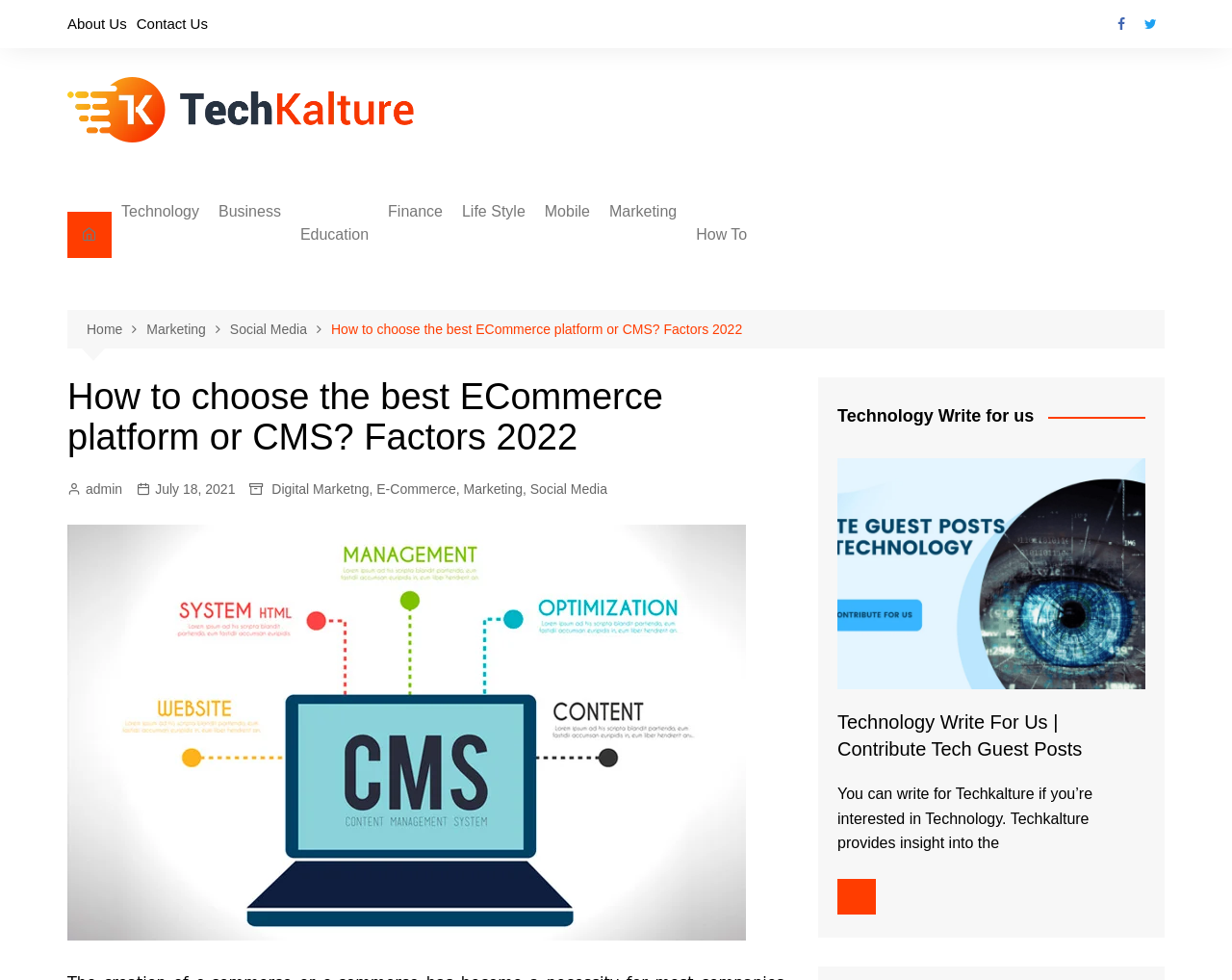Use a single word or phrase to answer the question:
What social media platforms are linked on this webpage?

Facebook, Twitter